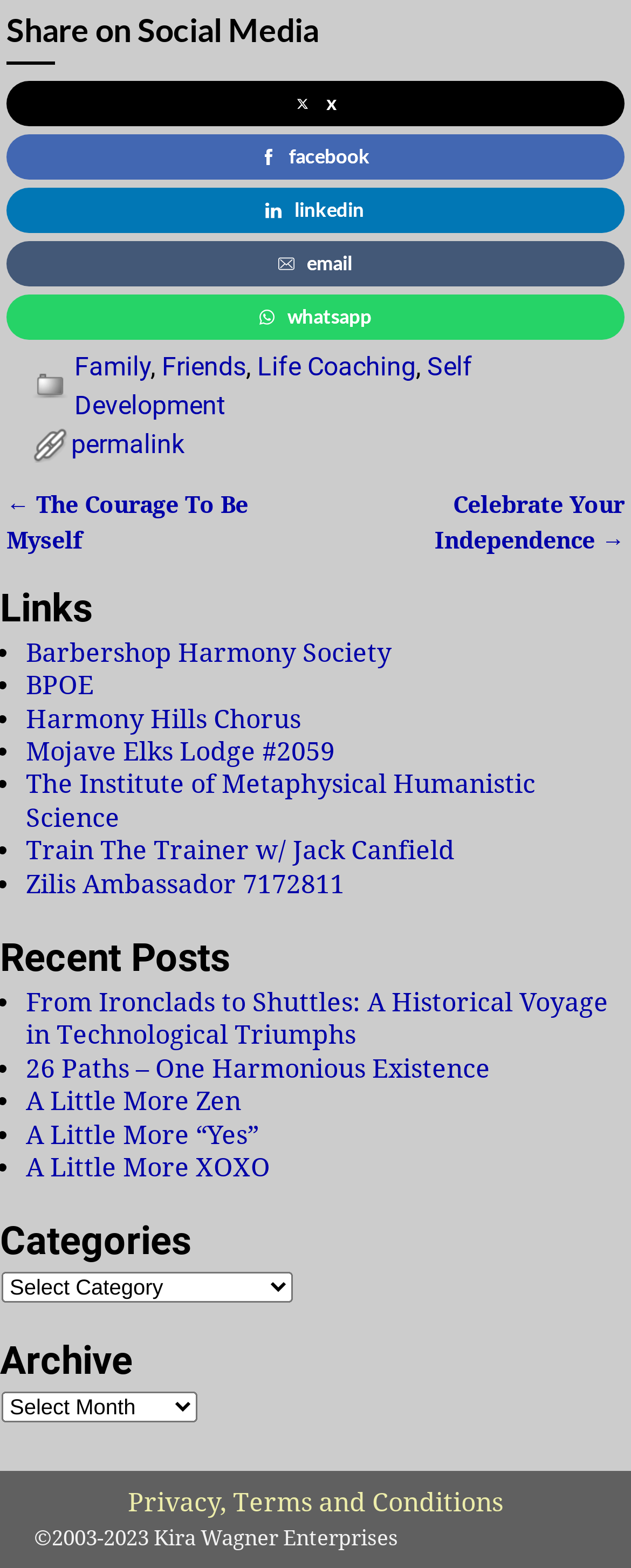Please find the bounding box coordinates of the element's region to be clicked to carry out this instruction: "Navigate to previous post".

[0.01, 0.314, 0.393, 0.353]